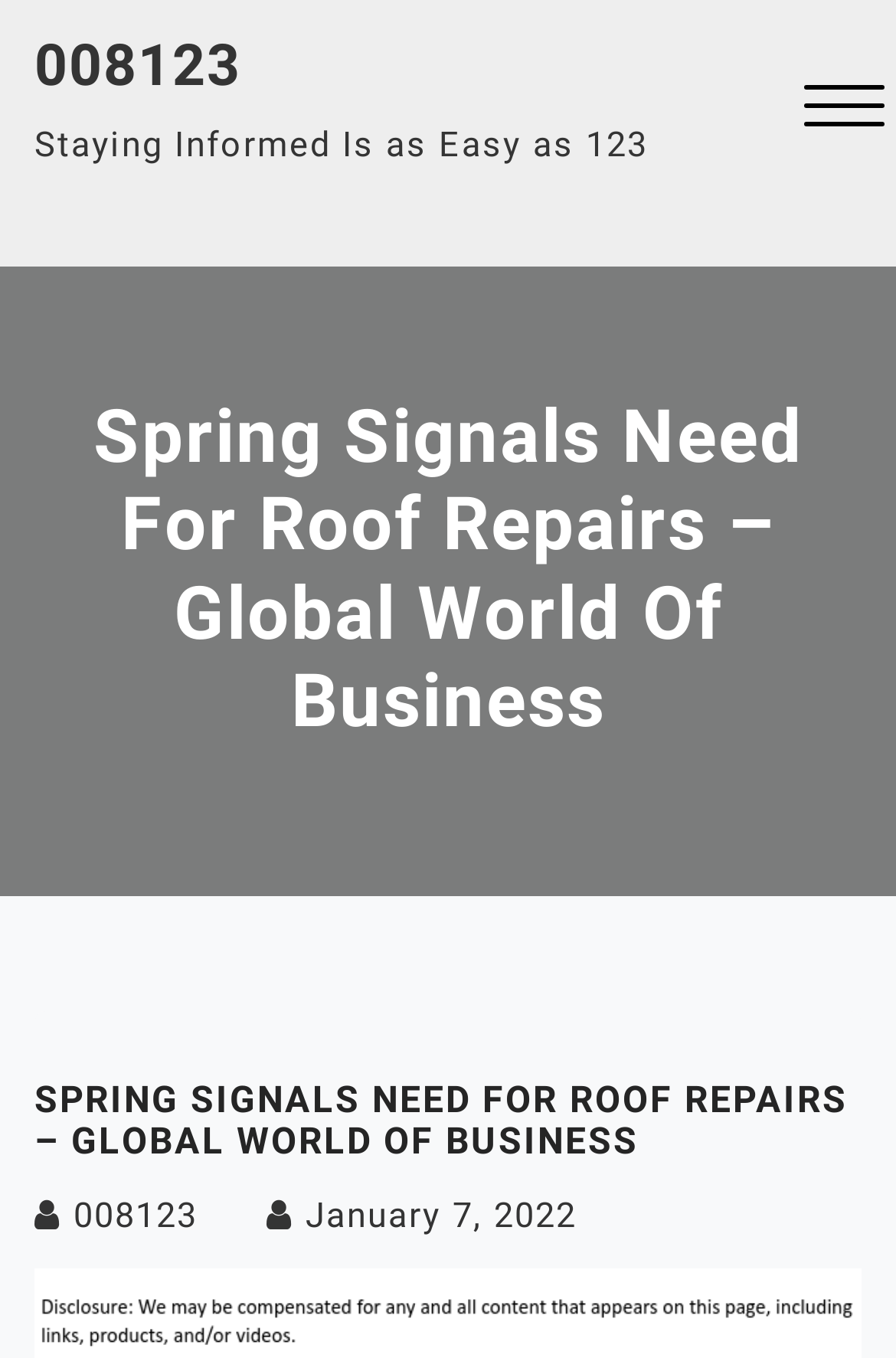What is the text of the main heading? Based on the screenshot, please respond with a single word or phrase.

Spring Signals Need For Roof Repairs – Global World Of Business